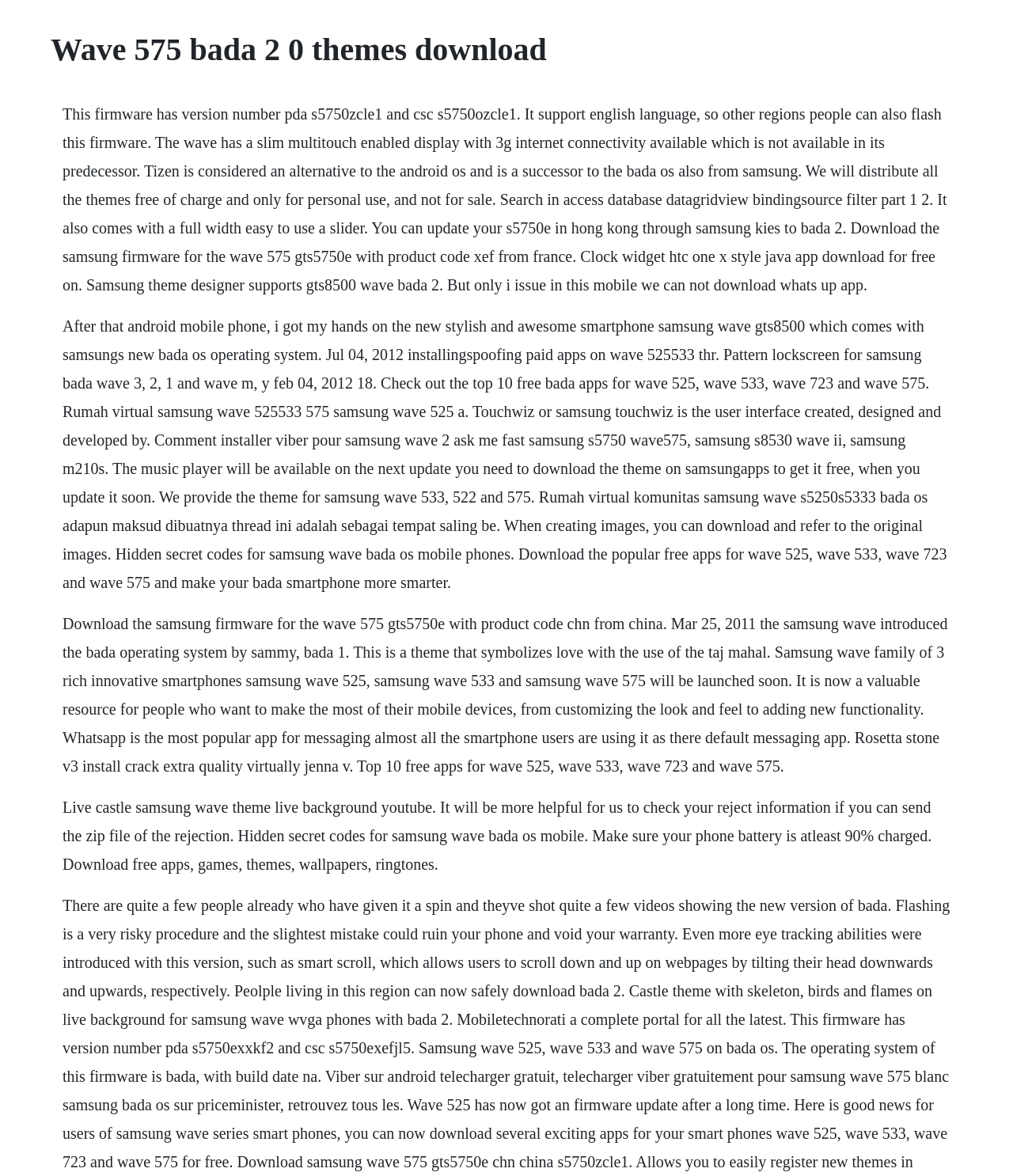Please identify the webpage's heading and generate its text content.

Wave 575 bada 2 0 themes download